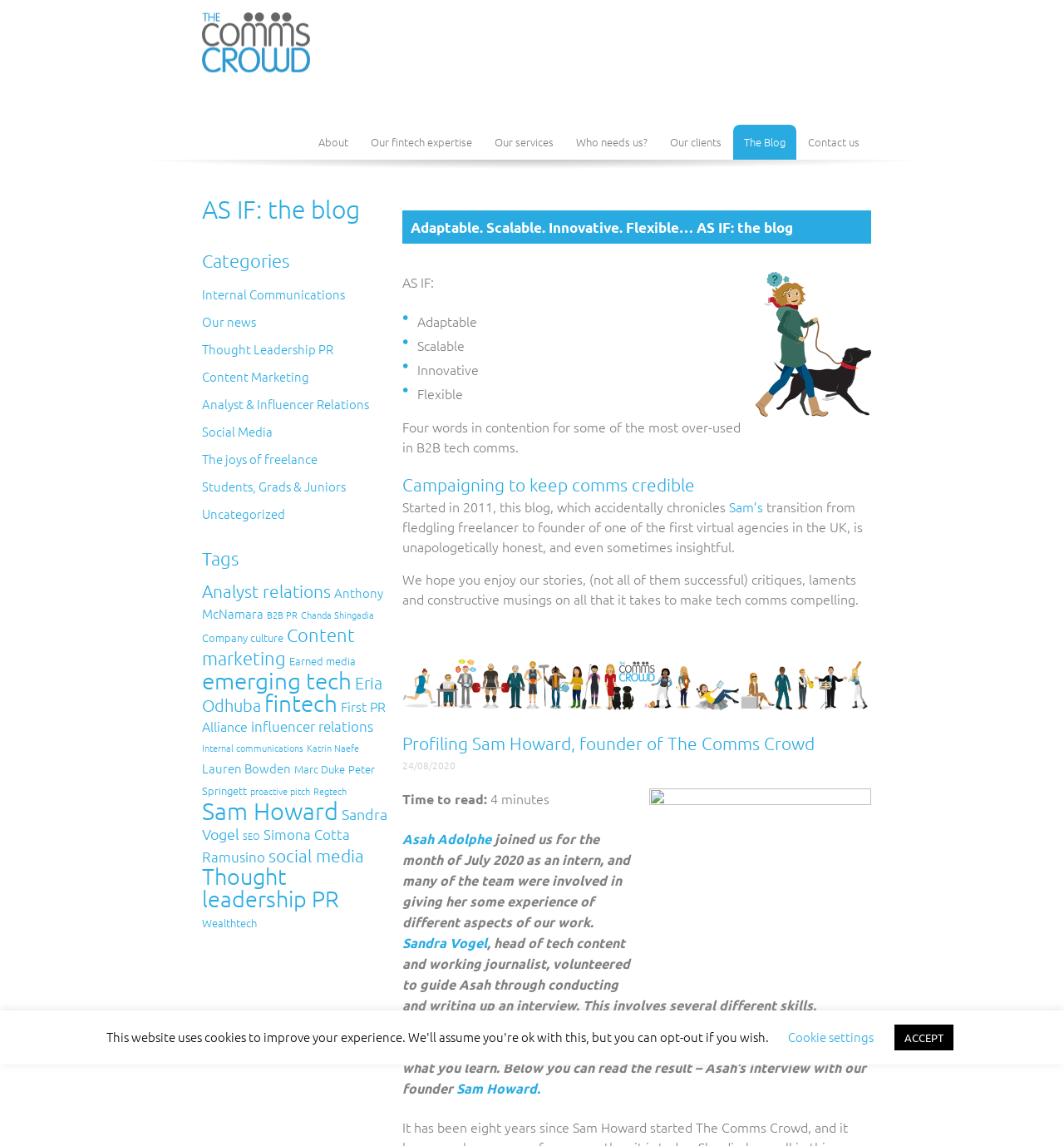What is the name of the blog?
Using the image as a reference, answer the question with a short word or phrase.

AS IF: the blog